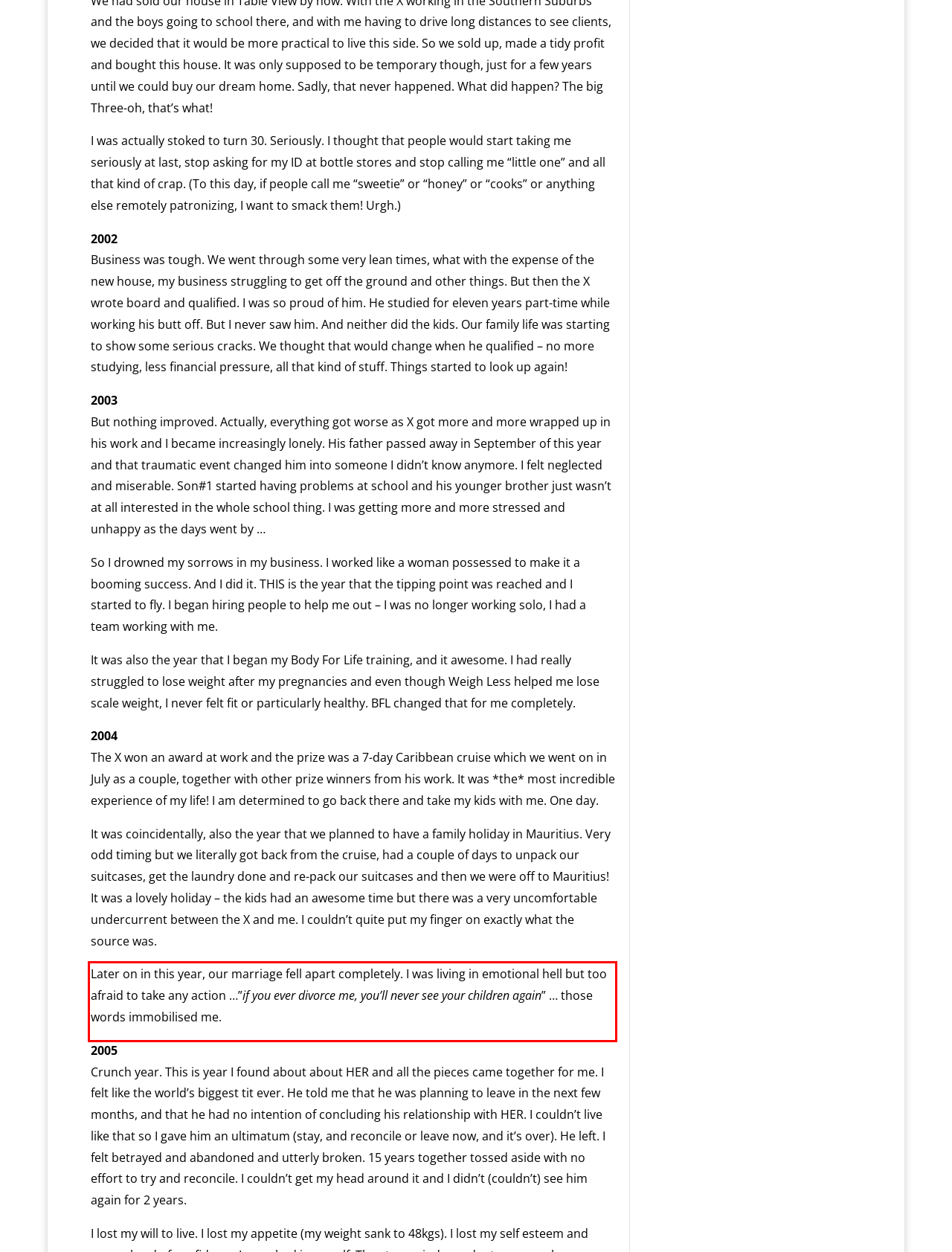There is a screenshot of a webpage with a red bounding box around a UI element. Please use OCR to extract the text within the red bounding box.

Later on in this year, our marriage fell apart completely. I was living in emotional hell but too afraid to take any action …”if you ever divorce me, you’ll never see your children again” … those words immobilised me.